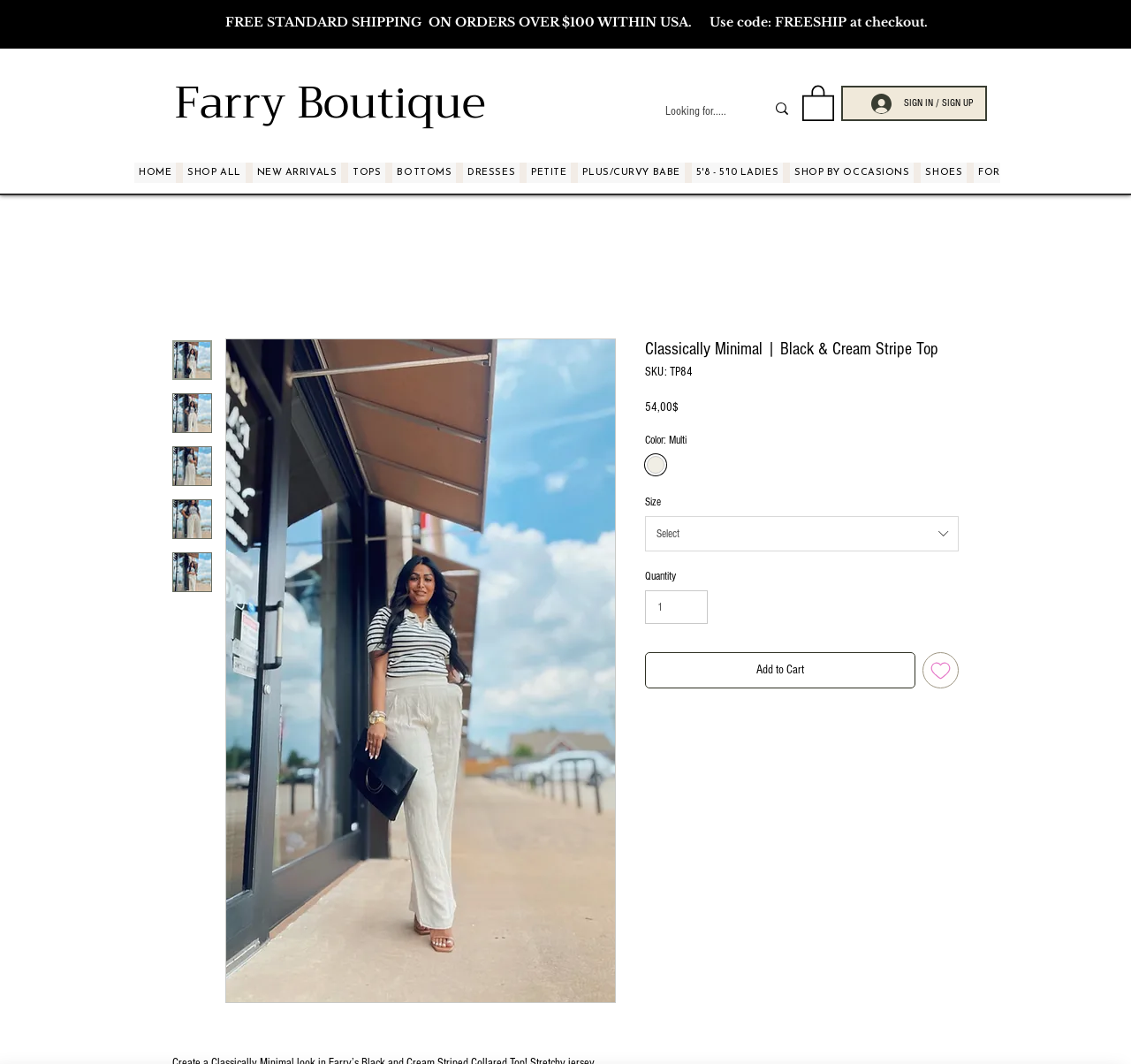What is the navigation menu item after 'NEW ARRIVALS'?
Refer to the screenshot and deliver a thorough answer to the question presented.

I found this information in the navigation menu section, where the items are listed in a horizontal row. After 'NEW ARRIVALS', the next item is 'TOPS', which is a link.